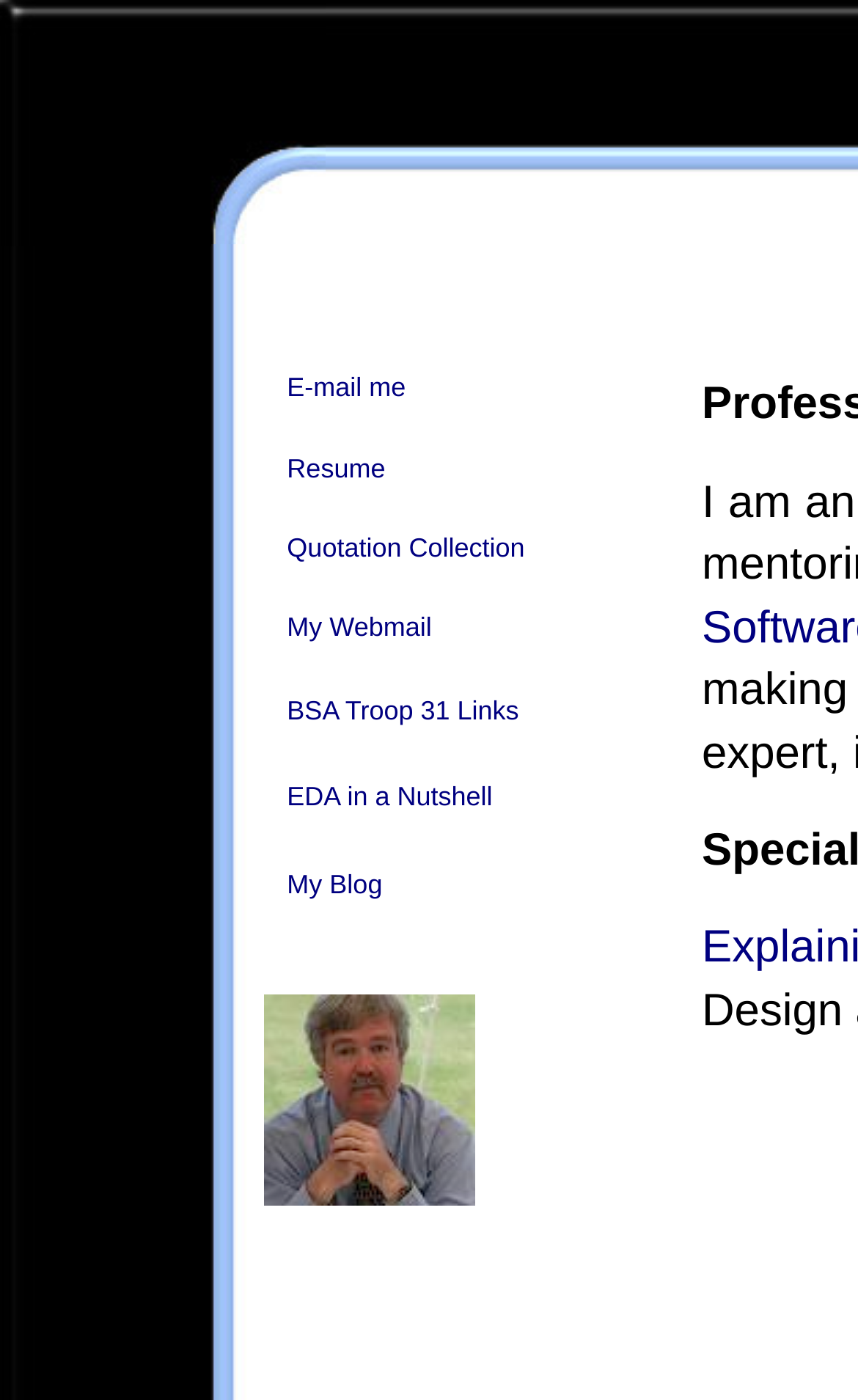Please identify the bounding box coordinates of where to click in order to follow the instruction: "Click E-mail me".

[0.334, 0.266, 0.473, 0.288]